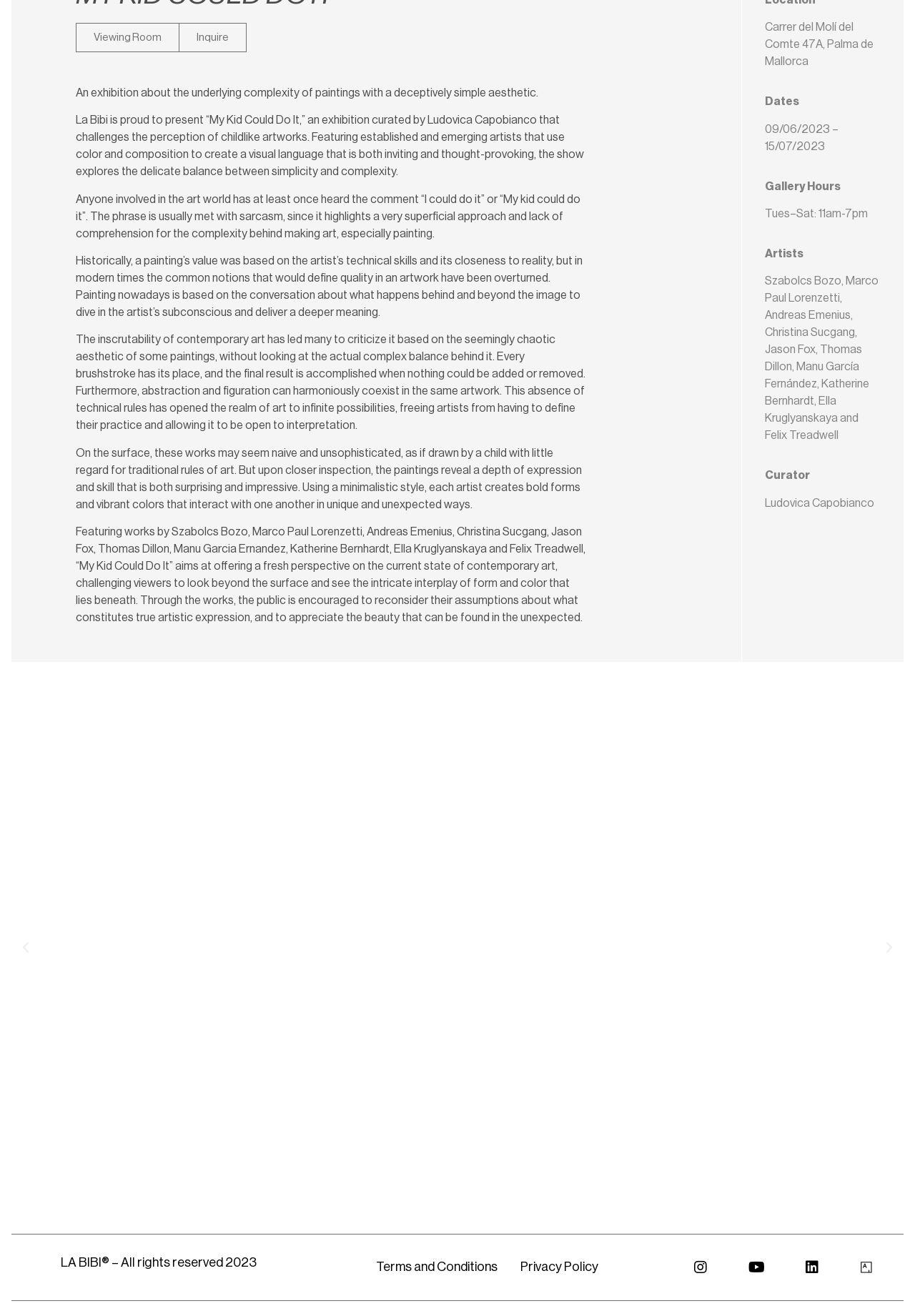Given the element description: "Privacy Policy", predict the bounding box coordinates of this UI element. The coordinates must be four float numbers between 0 and 1, given as [left, top, right, bottom].

[0.569, 0.956, 0.654, 0.97]